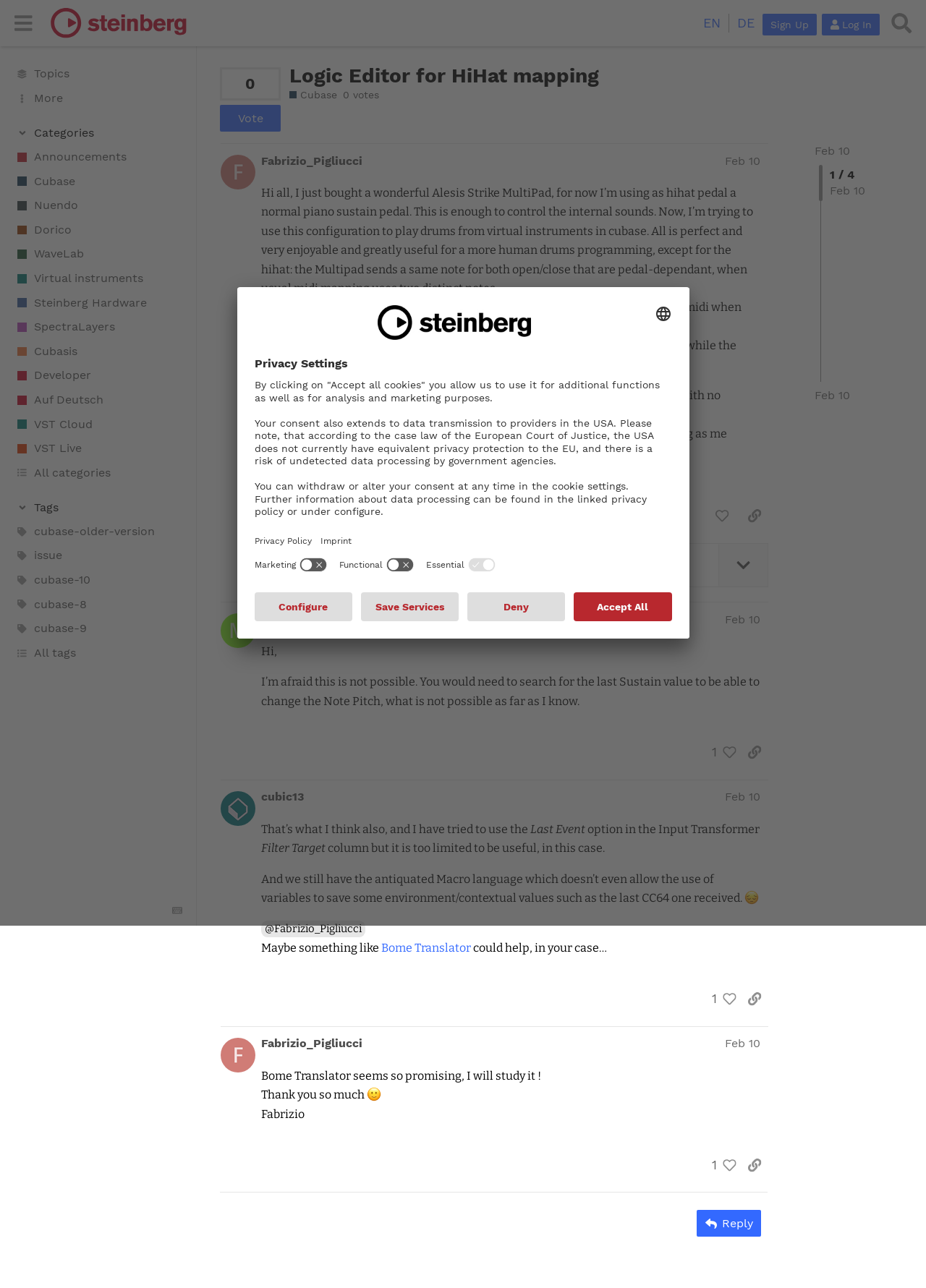Provide a short answer using a single word or phrase for the following question: 
What is the function of the sustain pedal?

To control internal sounds